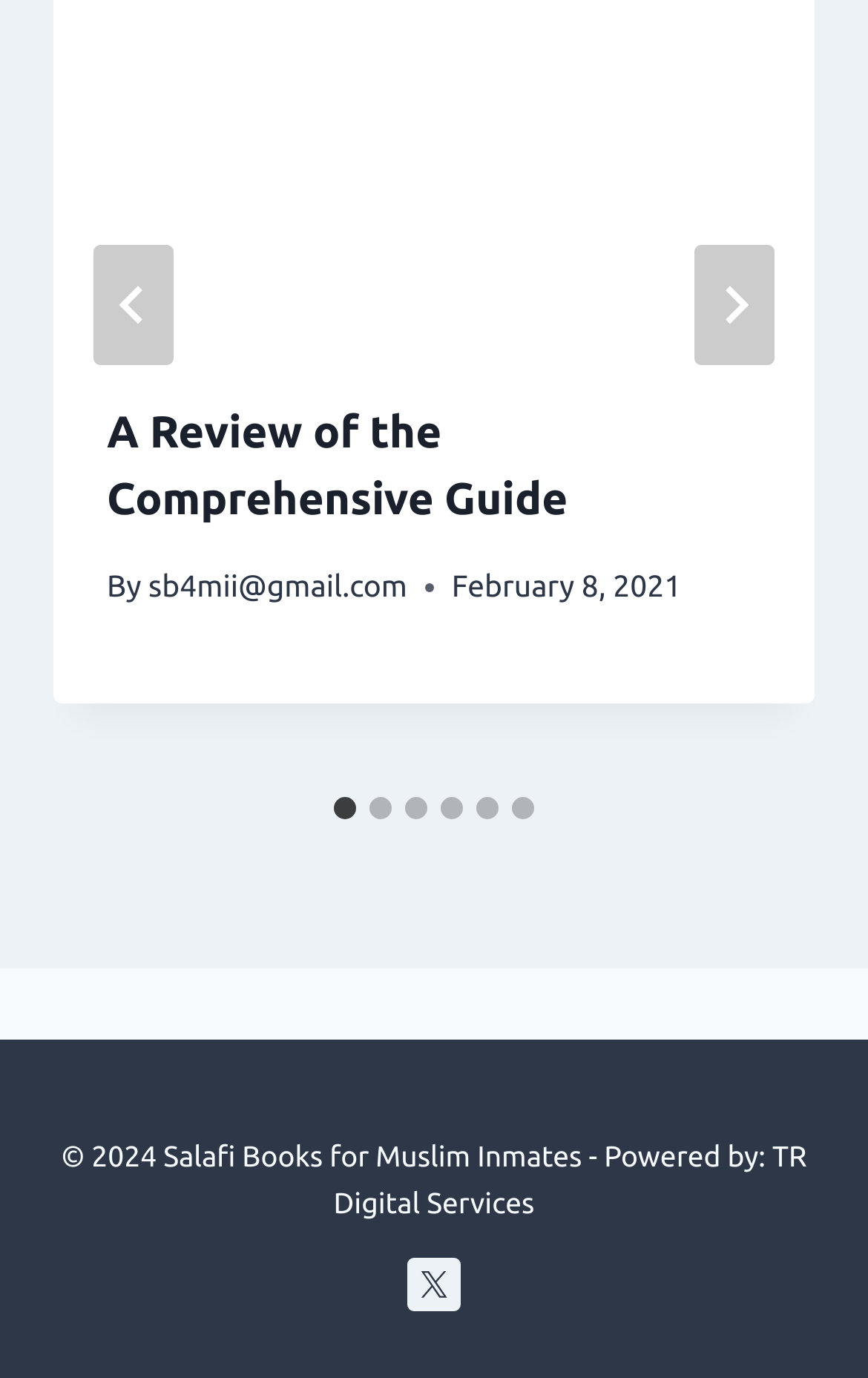Please locate the bounding box coordinates of the element that should be clicked to achieve the given instruction: "Select slide 2".

[0.426, 0.578, 0.451, 0.594]